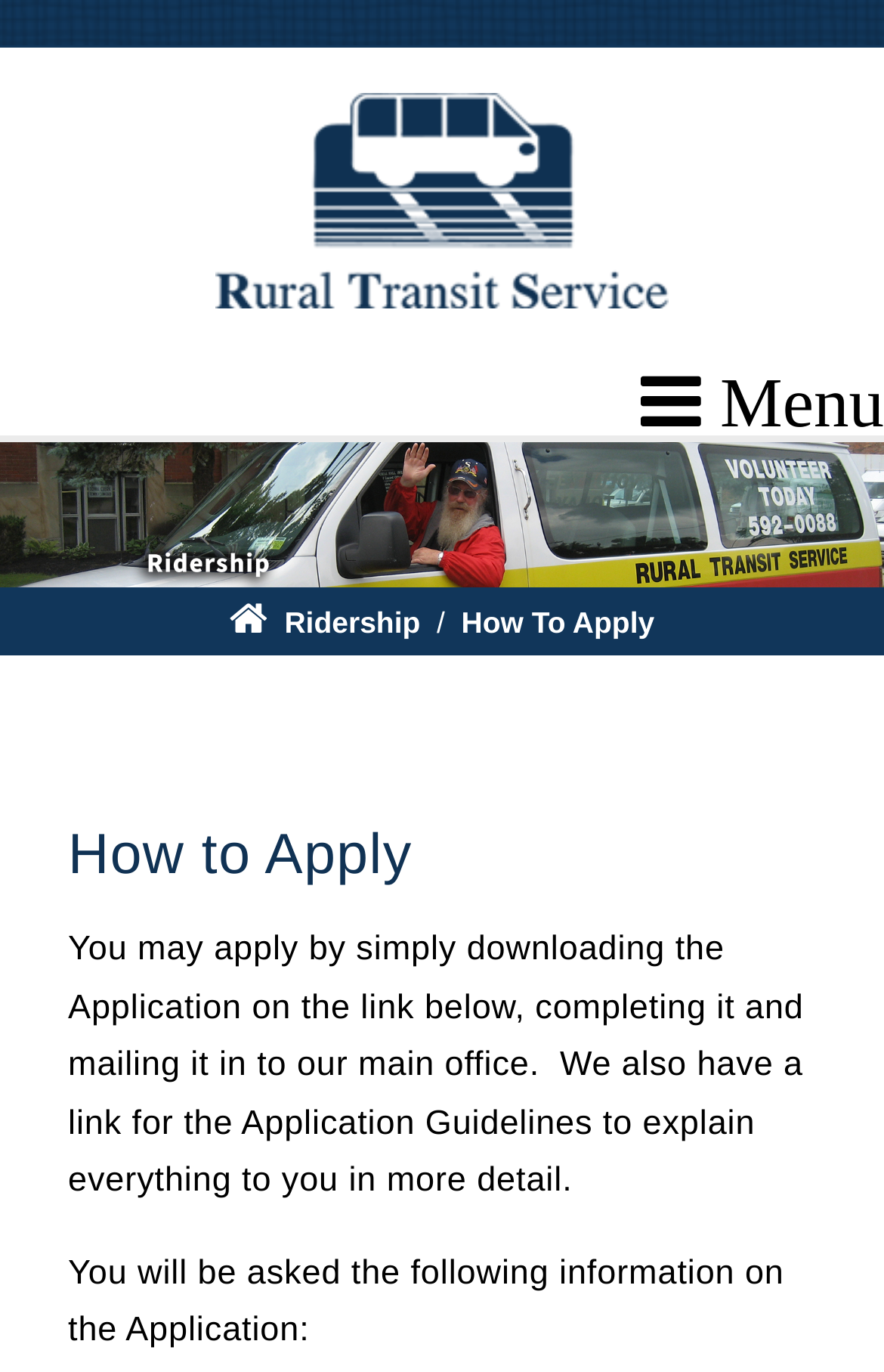How can I apply for Rural Transit Service?
Use the image to give a comprehensive and detailed response to the question.

According to the webpage, I can apply by simply downloading the Application on the link below, completing it, and mailing it in to their main office. There is also a link for the Application Guidelines to explain everything in more detail.